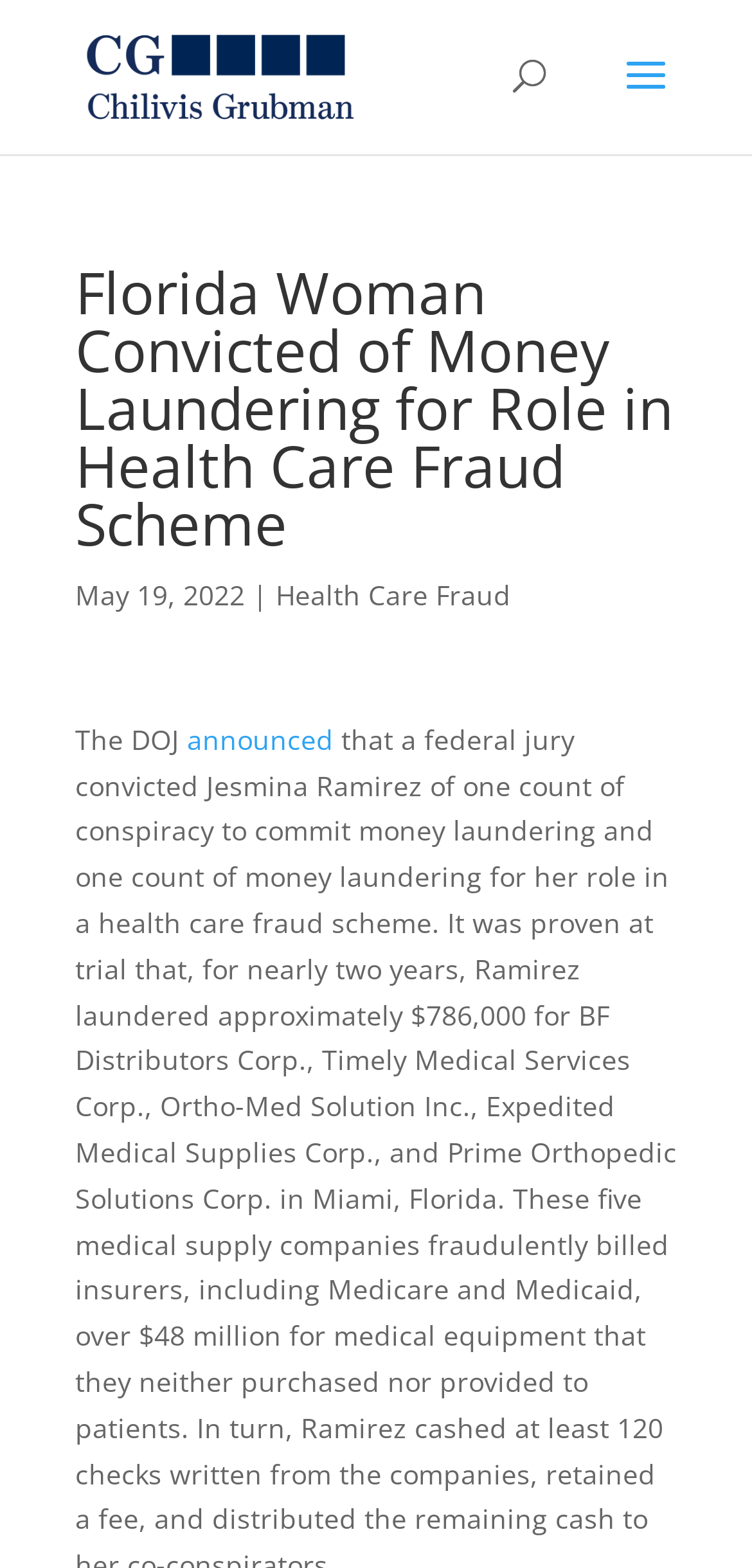Locate and provide the bounding box coordinates for the HTML element that matches this description: "Health Care Fraud".

[0.367, 0.368, 0.679, 0.391]